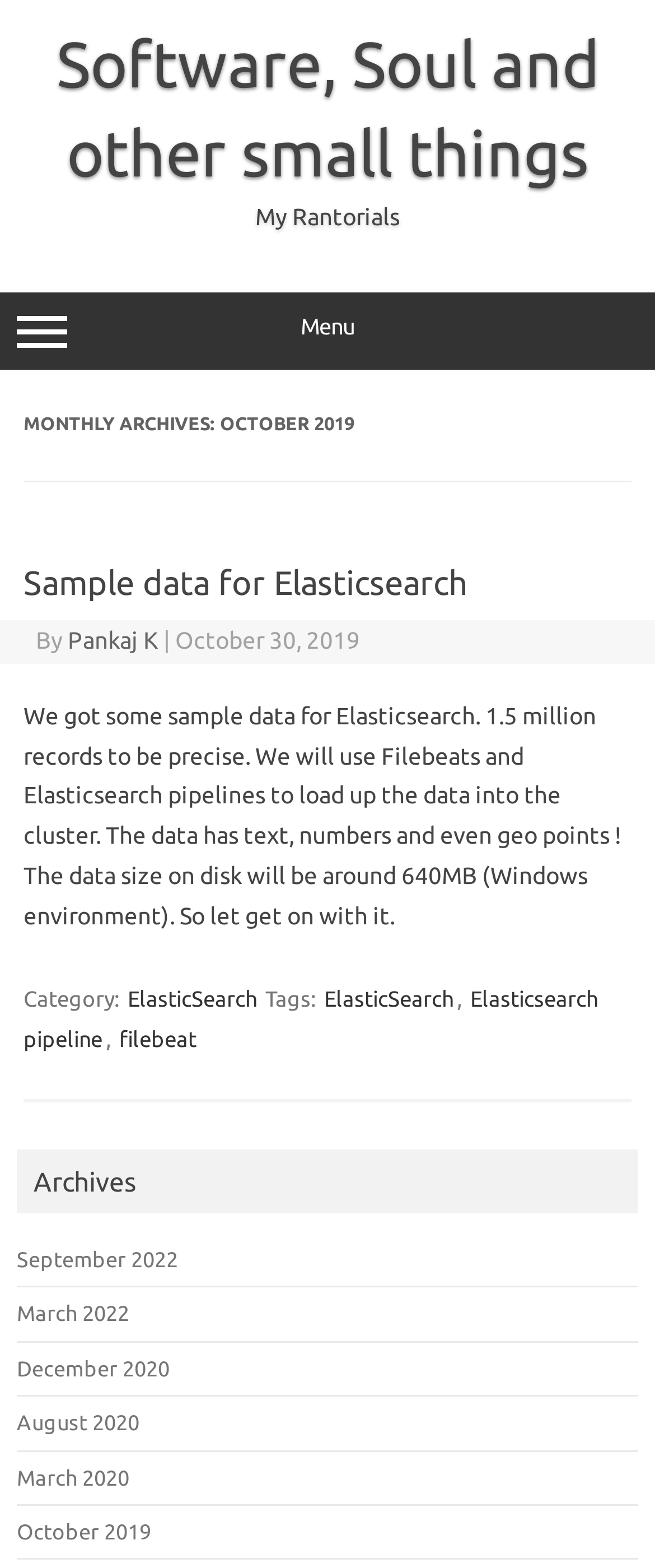Can you determine the main header of this webpage?

MONTHLY ARCHIVES: OCTOBER 2019